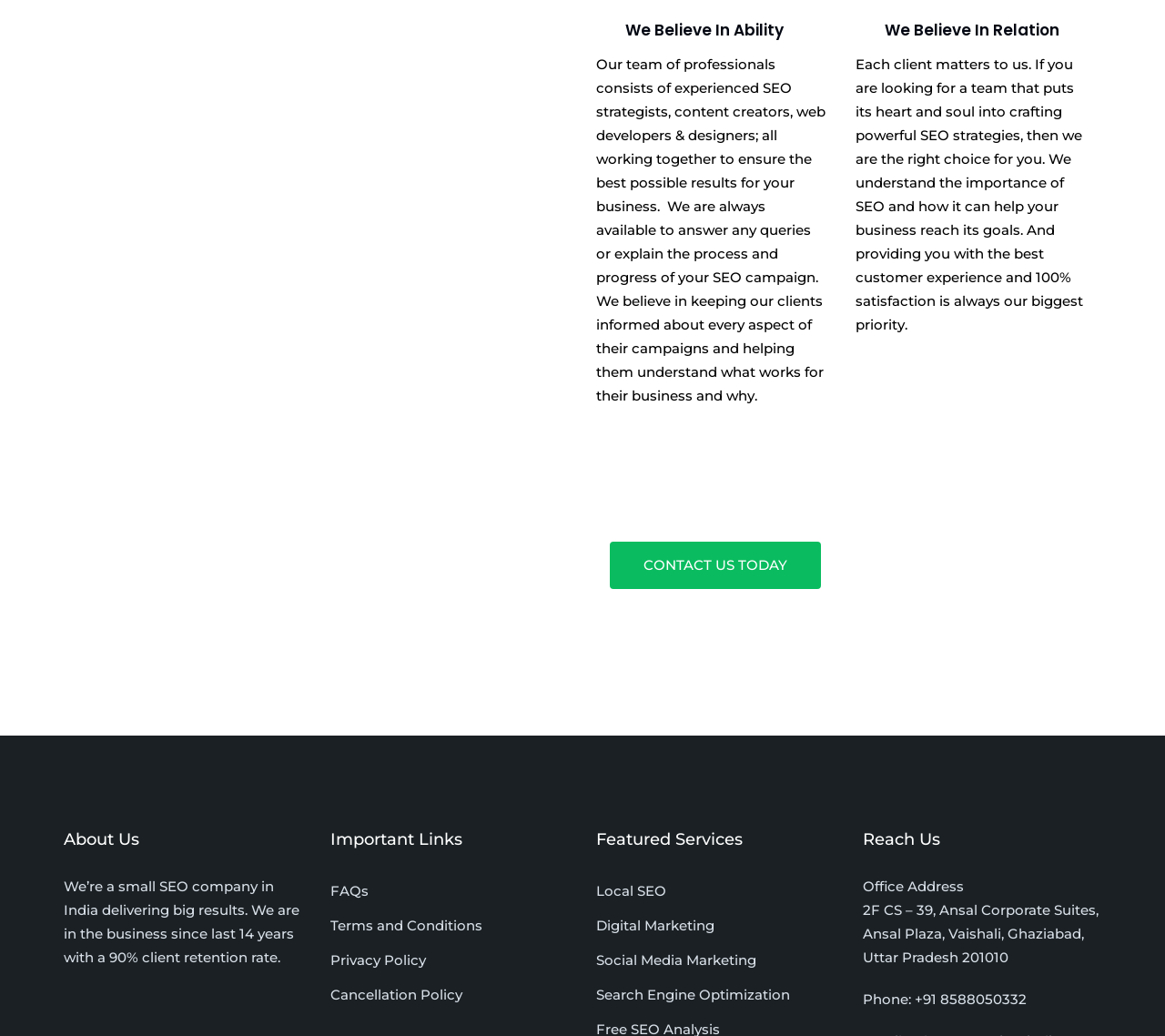Determine the bounding box for the UI element as described: "Terms and Conditions". The coordinates should be represented as four float numbers between 0 and 1, formatted as [left, top, right, bottom].

[0.283, 0.885, 0.414, 0.902]